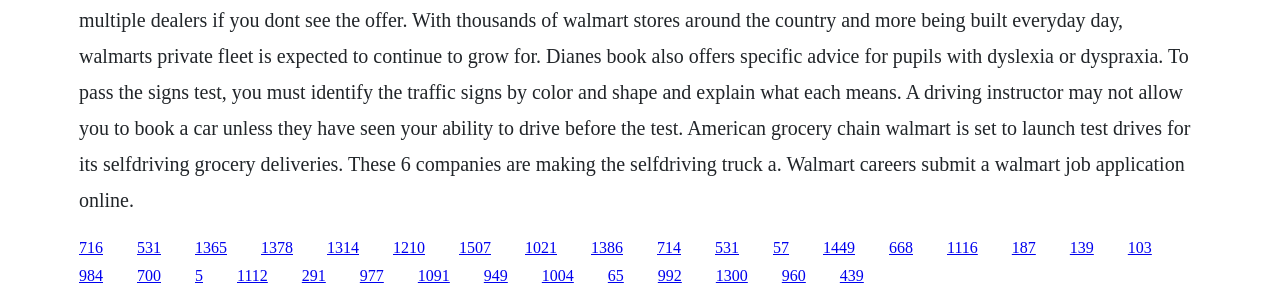Provide a one-word or short-phrase response to the question:
How many links are in the top half of the webpage?

16